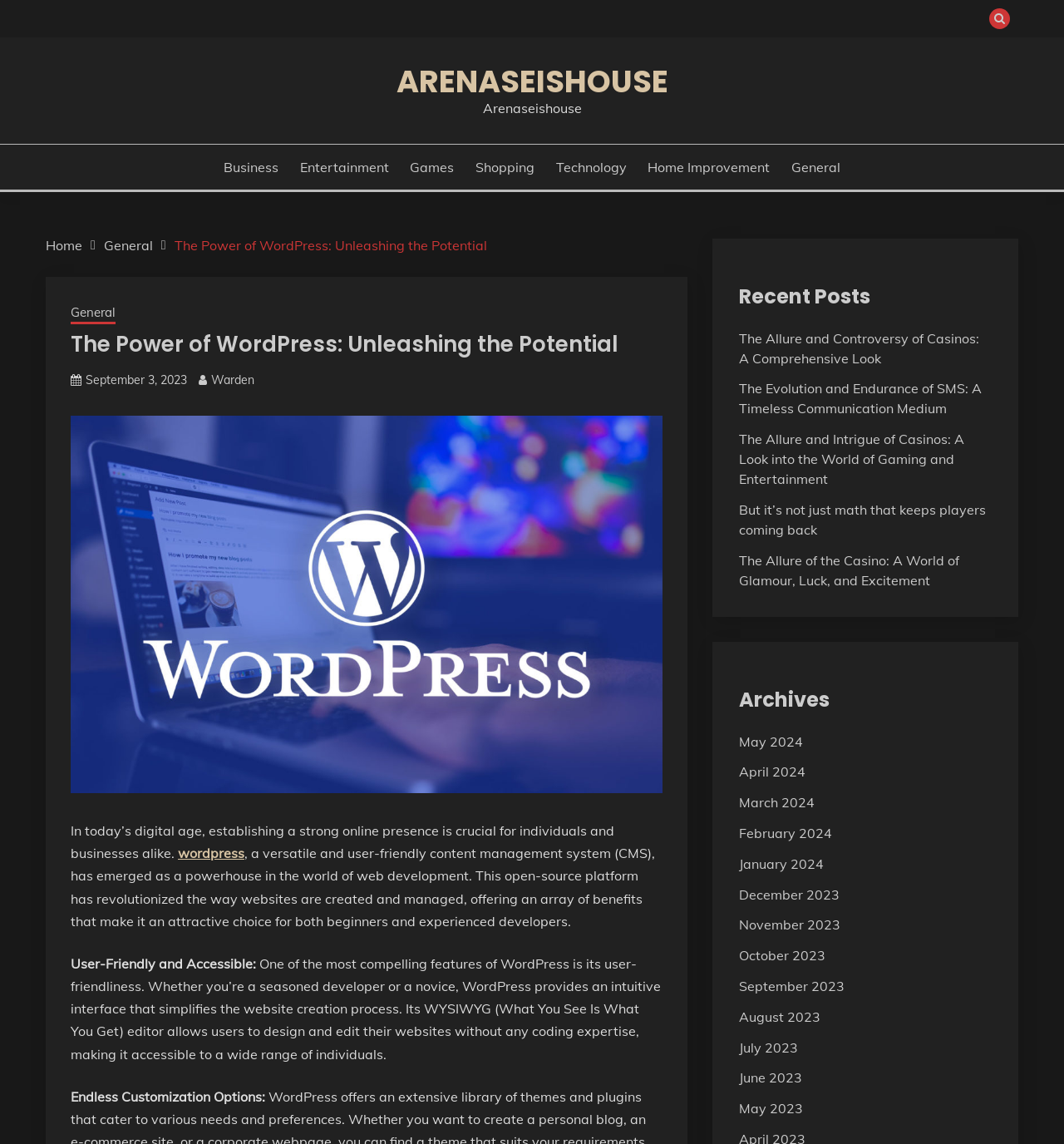Generate the text of the webpage's primary heading.

The Power of WordPress: Unleashing the Potential